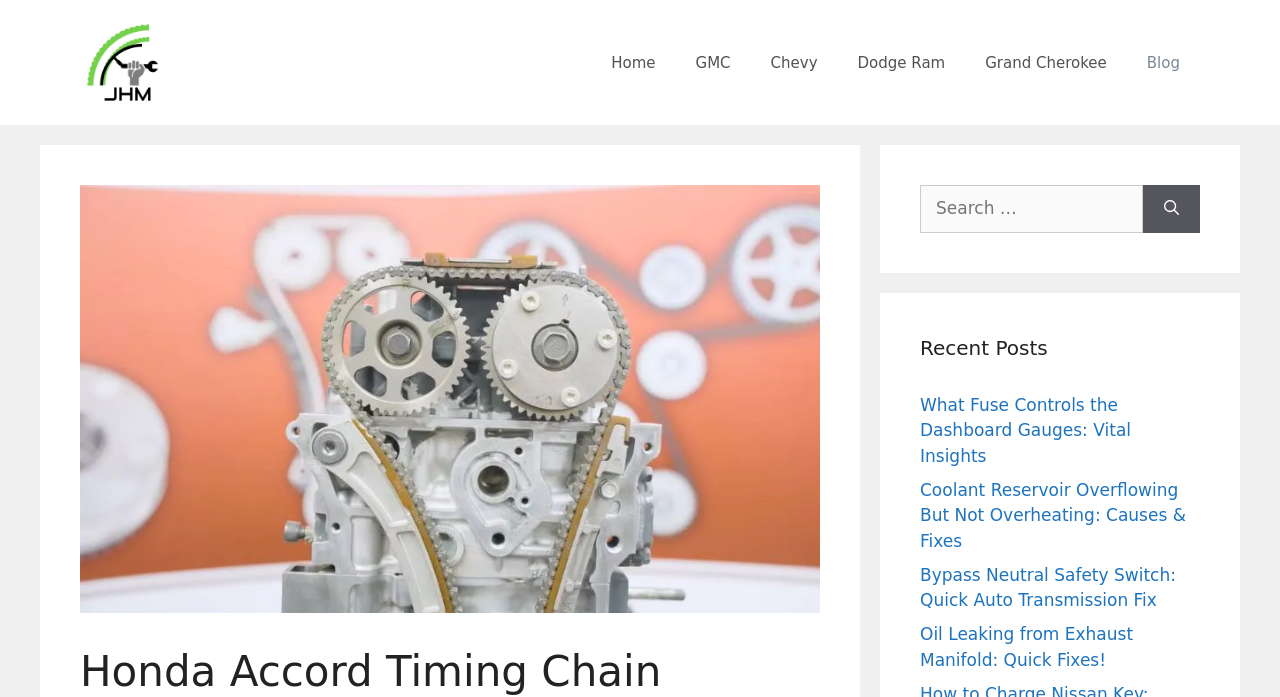Please find the top heading of the webpage and generate its text.

Honda Accord Timing Chain Replacement: Your Essential Guide